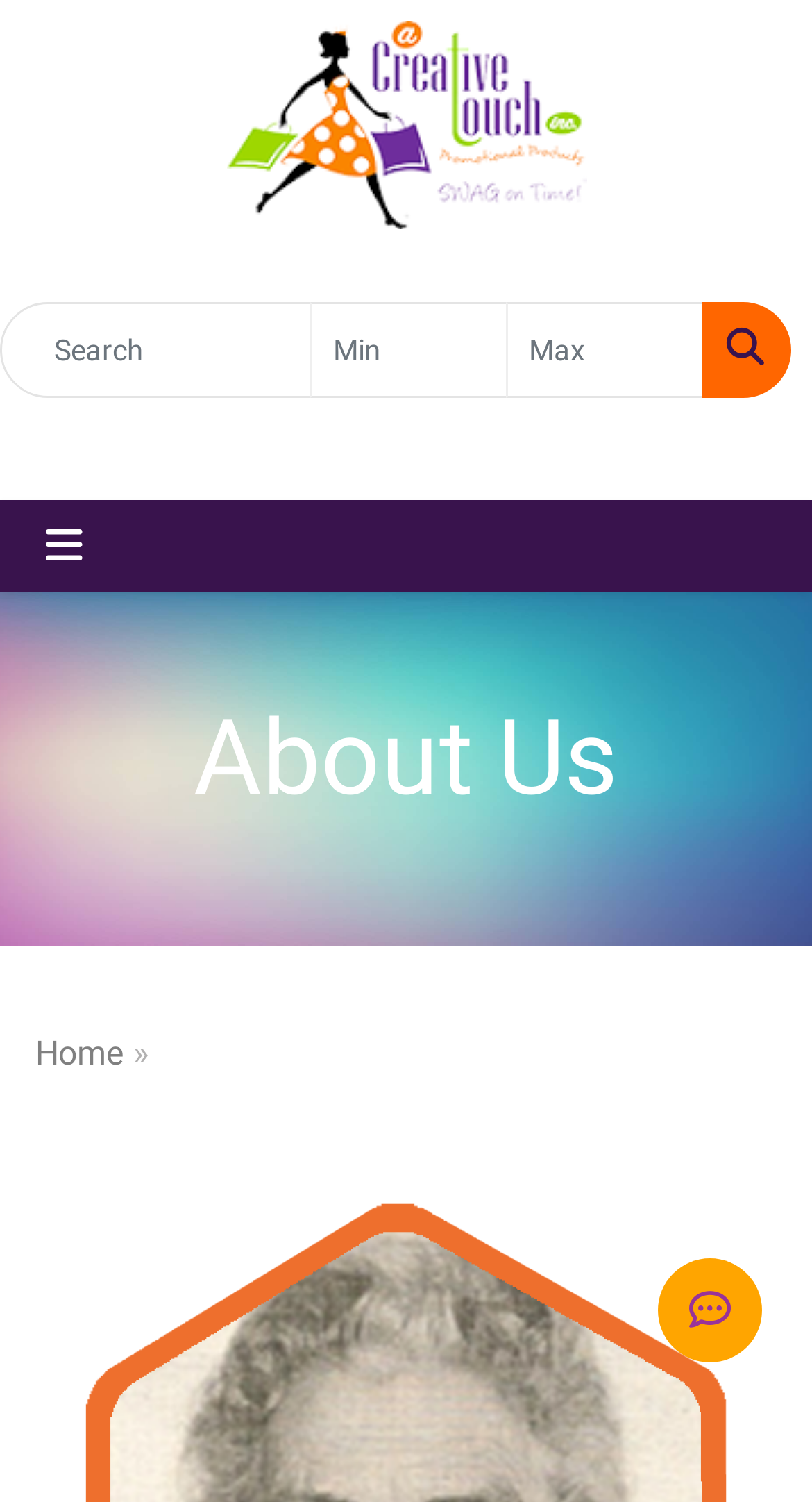Bounding box coordinates are specified in the format (top-left x, top-left y, bottom-right x, bottom-right y). All values are floating point numbers bounded between 0 and 1. Please provide the bounding box coordinate of the region this sentence describes: aria-label="Toggle navigation"

[0.026, 0.344, 0.133, 0.383]